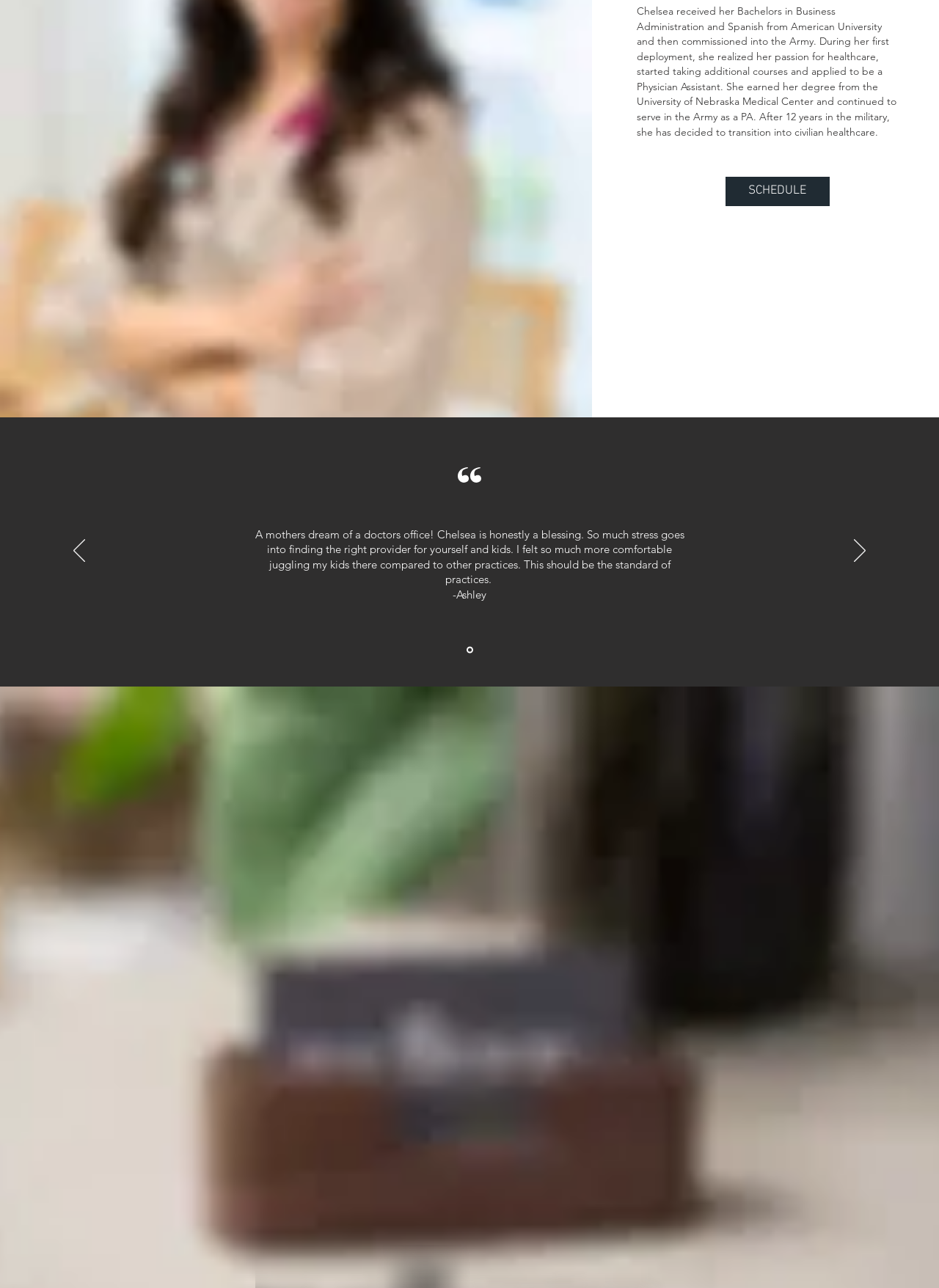What are the hours of operation?
Using the information from the image, give a concise answer in one word or a short phrase.

Mon - Thu: 8am - 4pm